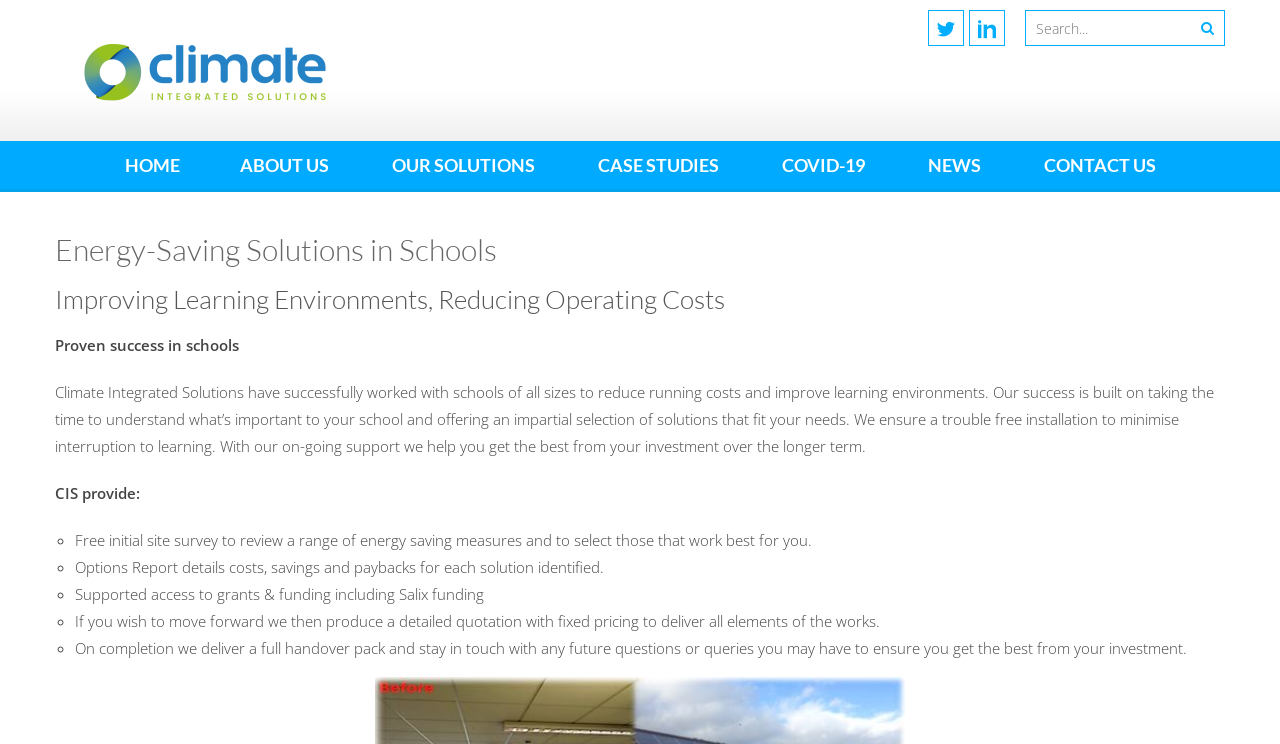Can you find the bounding box coordinates for the element to click on to achieve the instruction: "Plan your visit"?

None